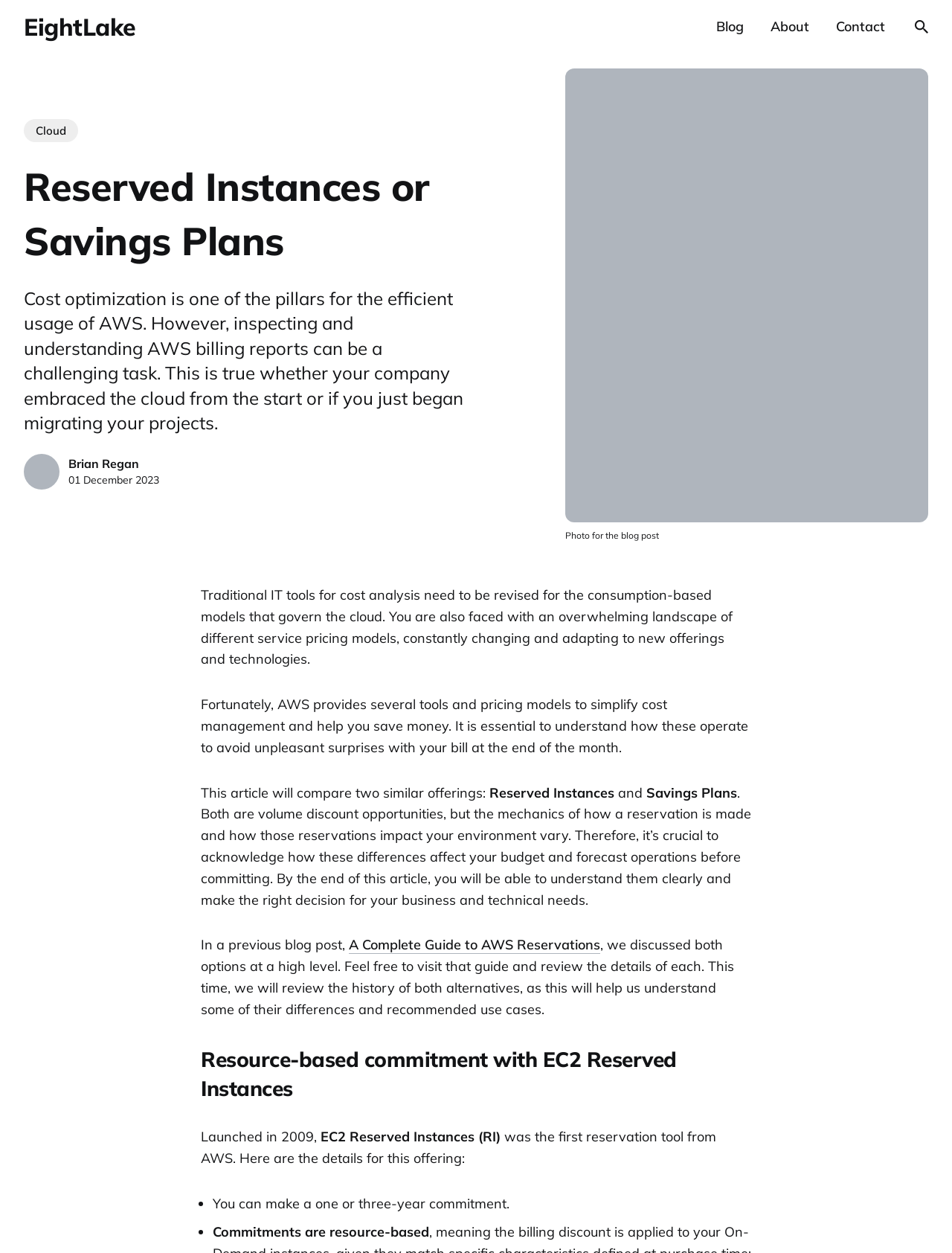Kindly determine the bounding box coordinates of the area that needs to be clicked to fulfill this instruction: "Click the 'Contact' link".

[0.878, 0.014, 0.93, 0.028]